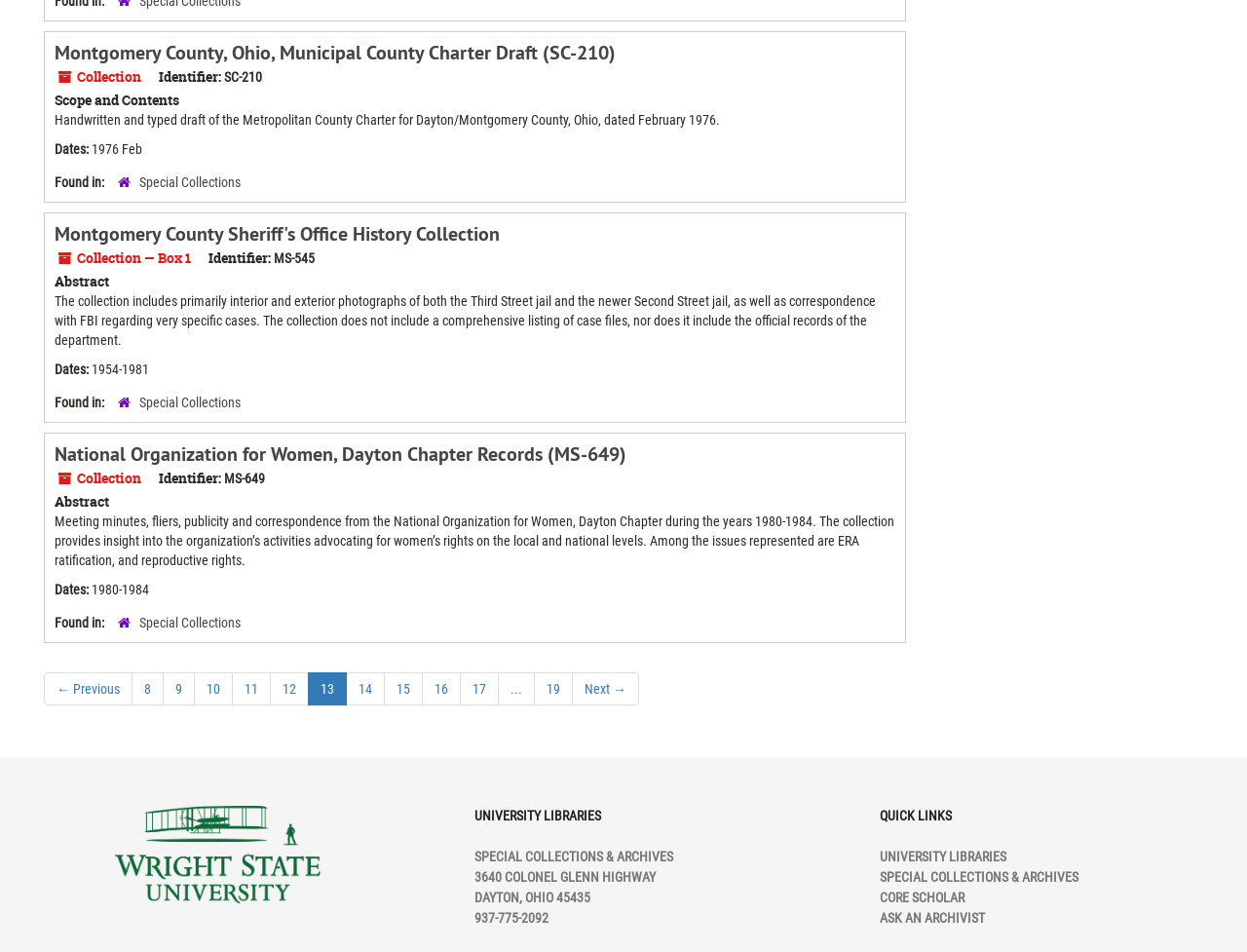Based on the image, provide a detailed response to the question:
How many links are there at the bottom of the page?

I counted the number of links at the bottom of the page, starting from 'Previous' and ending at 'Next', and found 19 links.